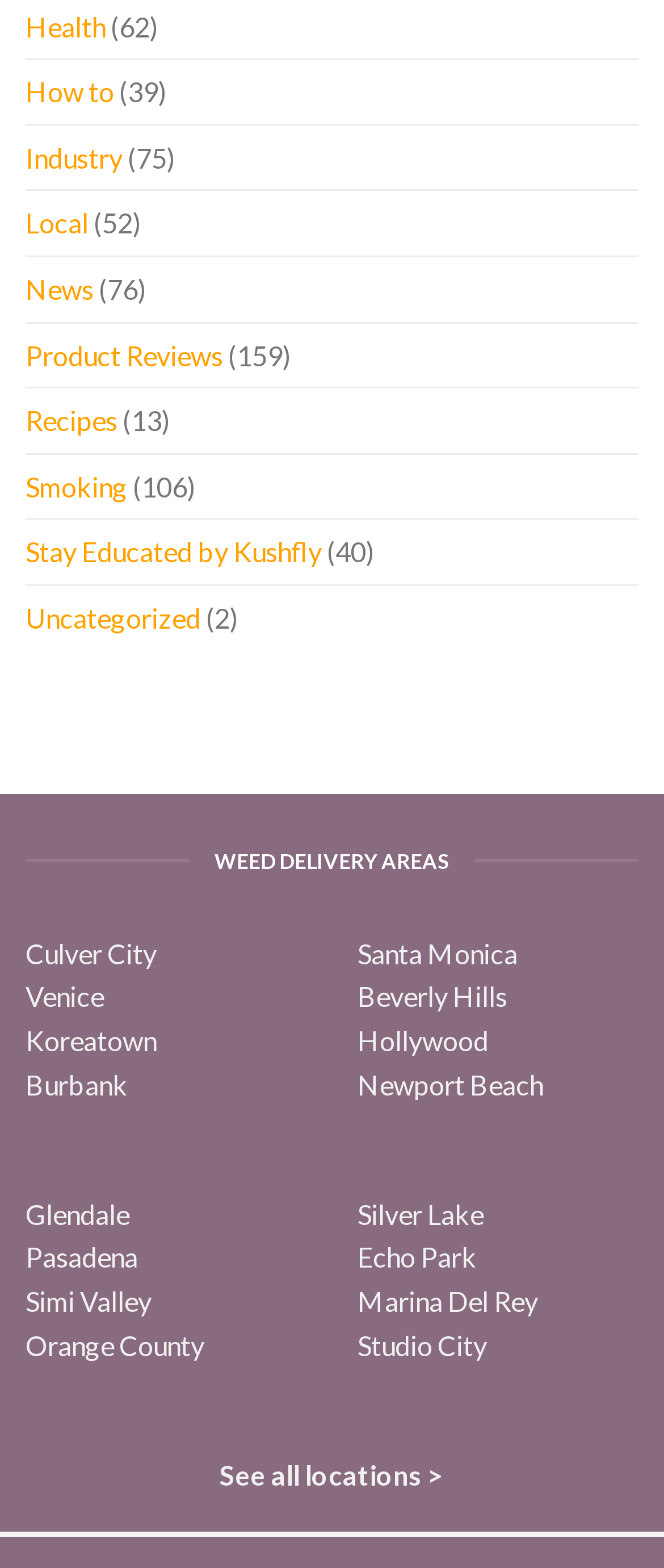Identify the bounding box of the UI element described as follows: "Visit our Website". Provide the coordinates as four float numbers in the range of 0 to 1 [left, top, right, bottom].

None